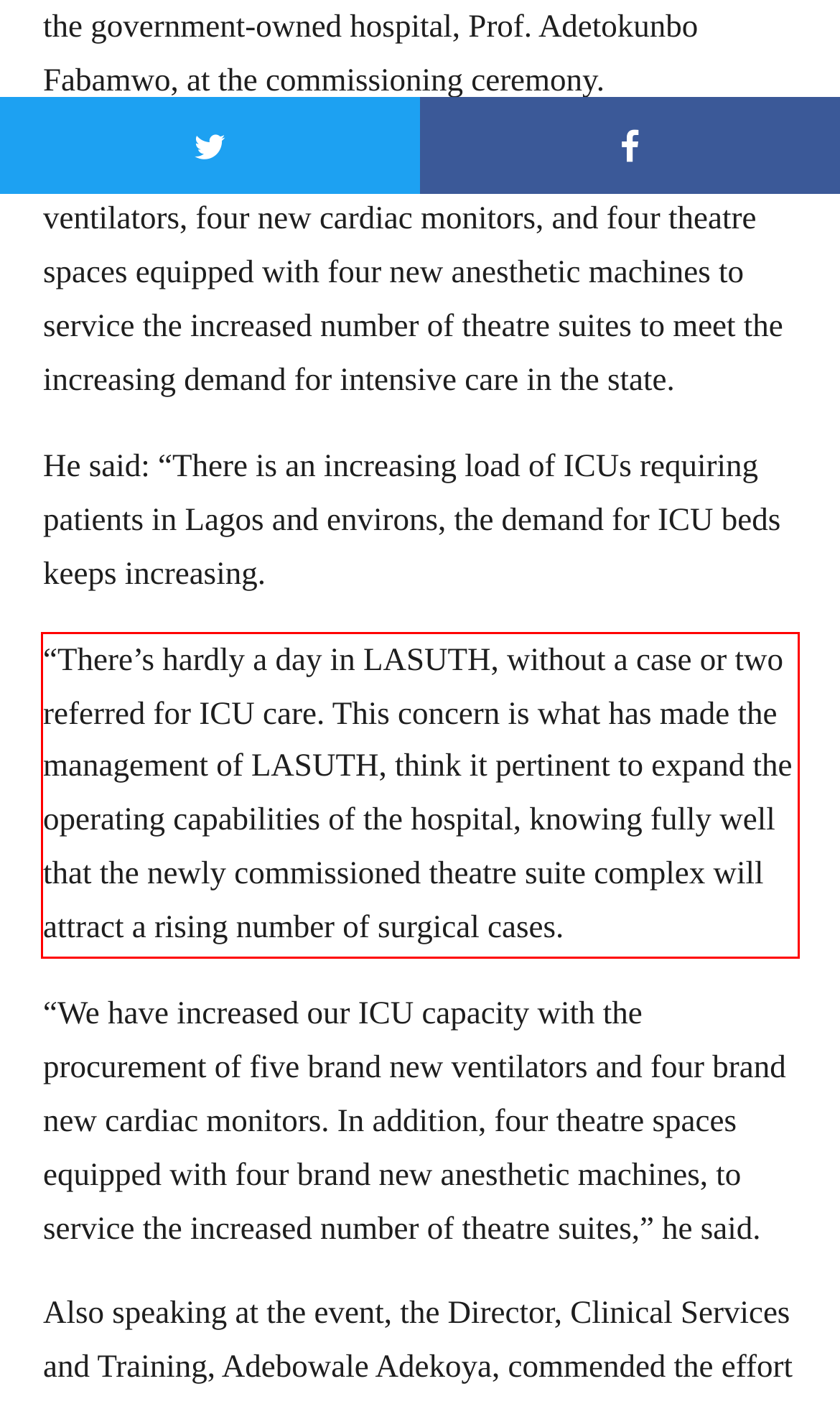You have a webpage screenshot with a red rectangle surrounding a UI element. Extract the text content from within this red bounding box.

“There’s hardly a day in LASUTH, without a case or two referred for ICU care. This concern is what has made the management of LASUTH, think it pertinent to expand the operating capabilities of the hospital, knowing fully well that the newly commissioned theatre suite complex will attract a rising number of surgical cases.